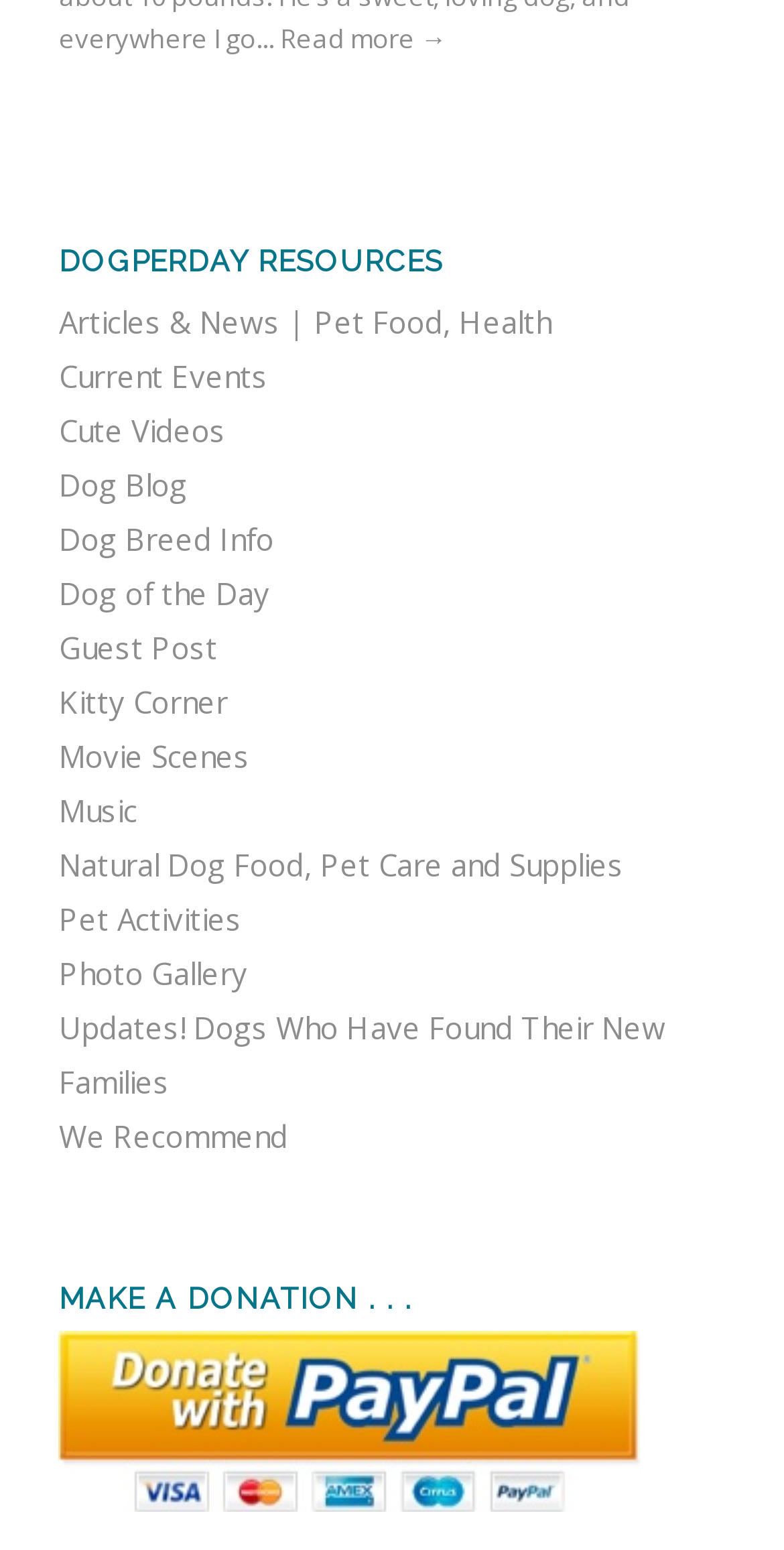Specify the bounding box coordinates of the area that needs to be clicked to achieve the following instruction: "Explore articles and news about pet food and health".

[0.075, 0.194, 0.703, 0.22]